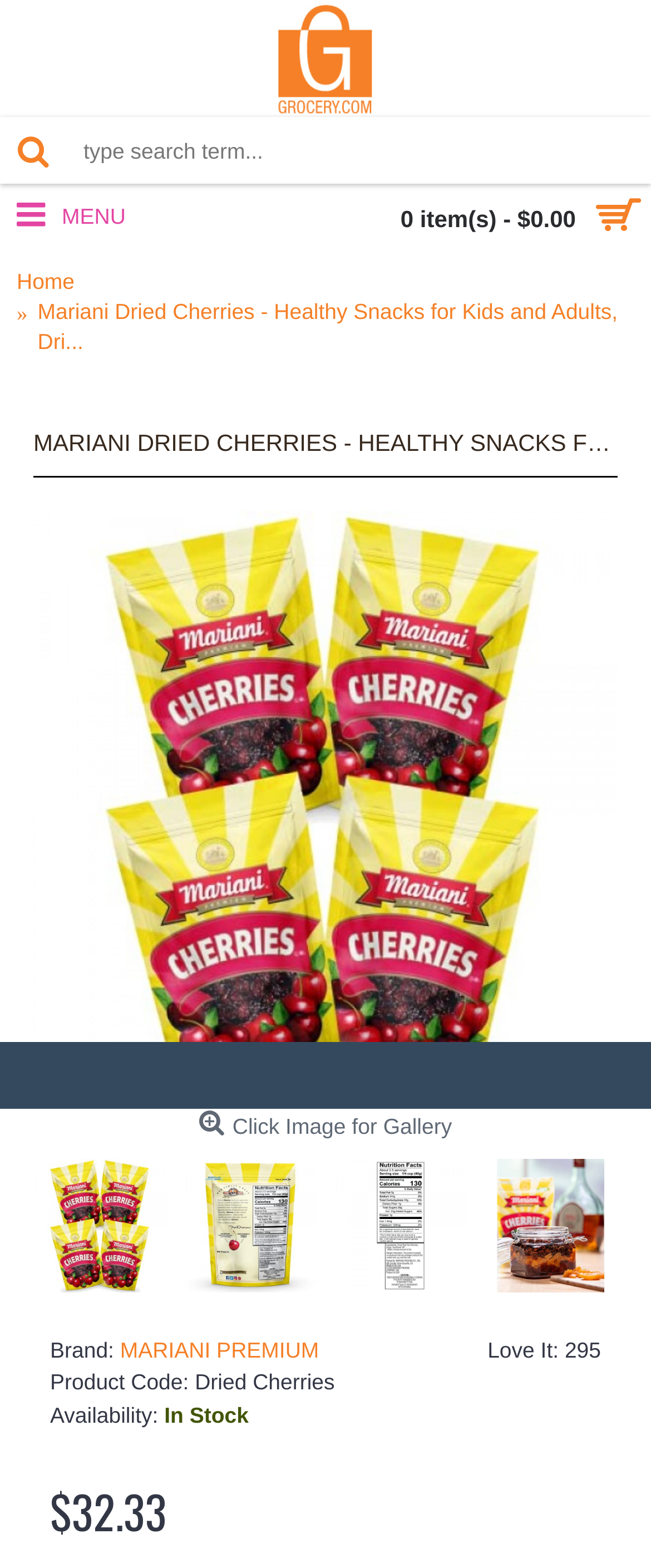Please provide the bounding box coordinates for the element that needs to be clicked to perform the following instruction: "click on the product image". The coordinates should be given as four float numbers between 0 and 1, i.e., [left, top, right, bottom].

[0.051, 0.325, 0.949, 0.698]